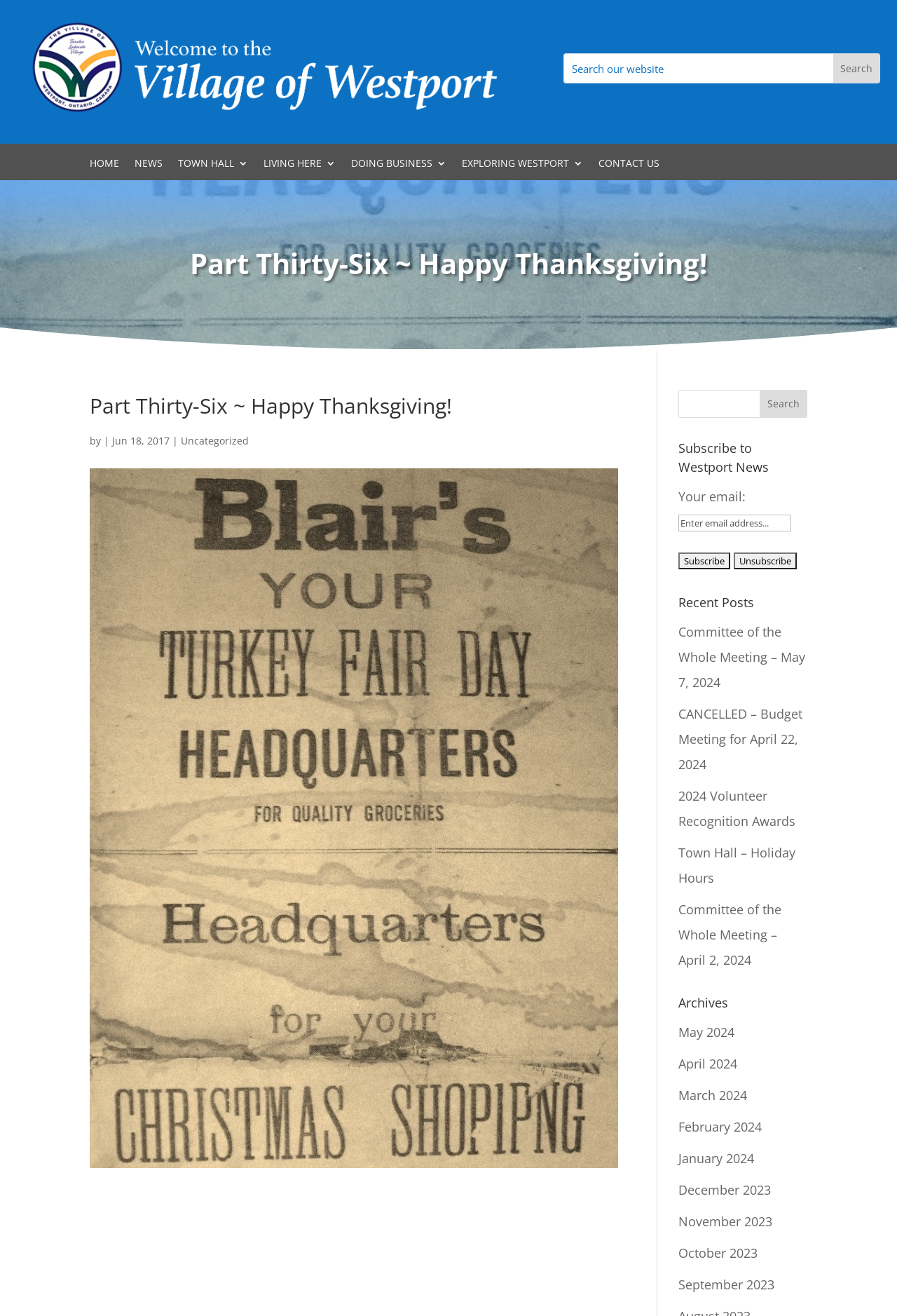Locate the bounding box coordinates of the region to be clicked to comply with the following instruction: "Read the recent post 'Committee of the Whole Meeting – May 7, 2024'". The coordinates must be four float numbers between 0 and 1, in the form [left, top, right, bottom].

[0.756, 0.473, 0.898, 0.525]